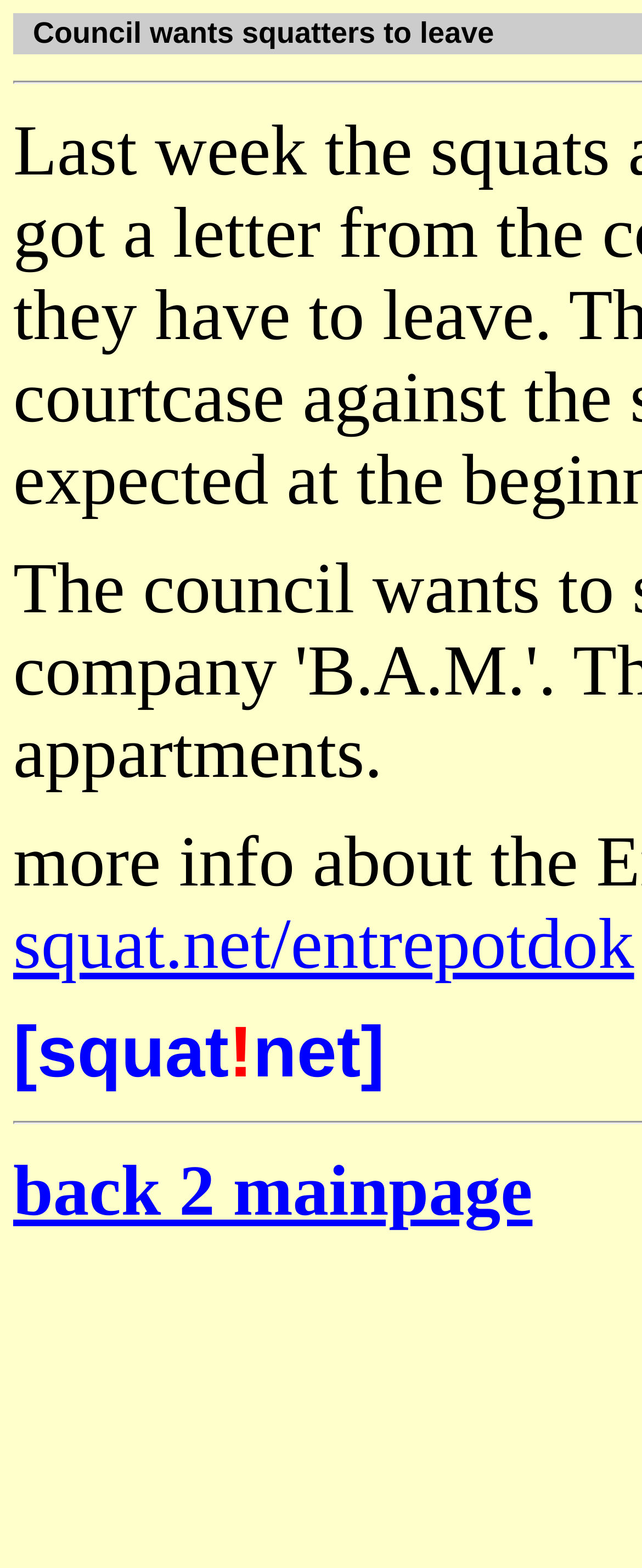Identify the bounding box for the element characterized by the following description: "squat.net/entrepotdok".

[0.021, 0.577, 0.988, 0.628]